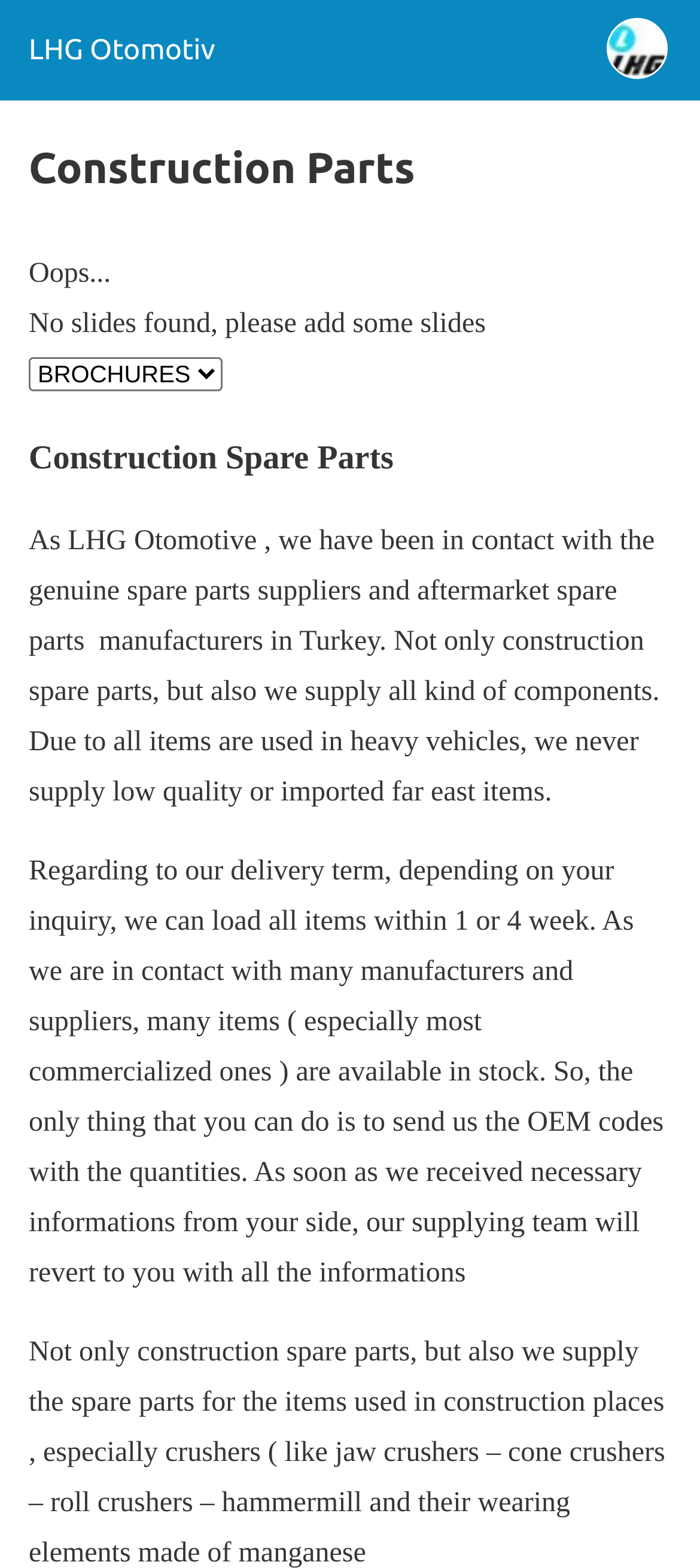What is the current status of slides on the webpage?
Refer to the image and provide a one-word or short phrase answer.

No slides found